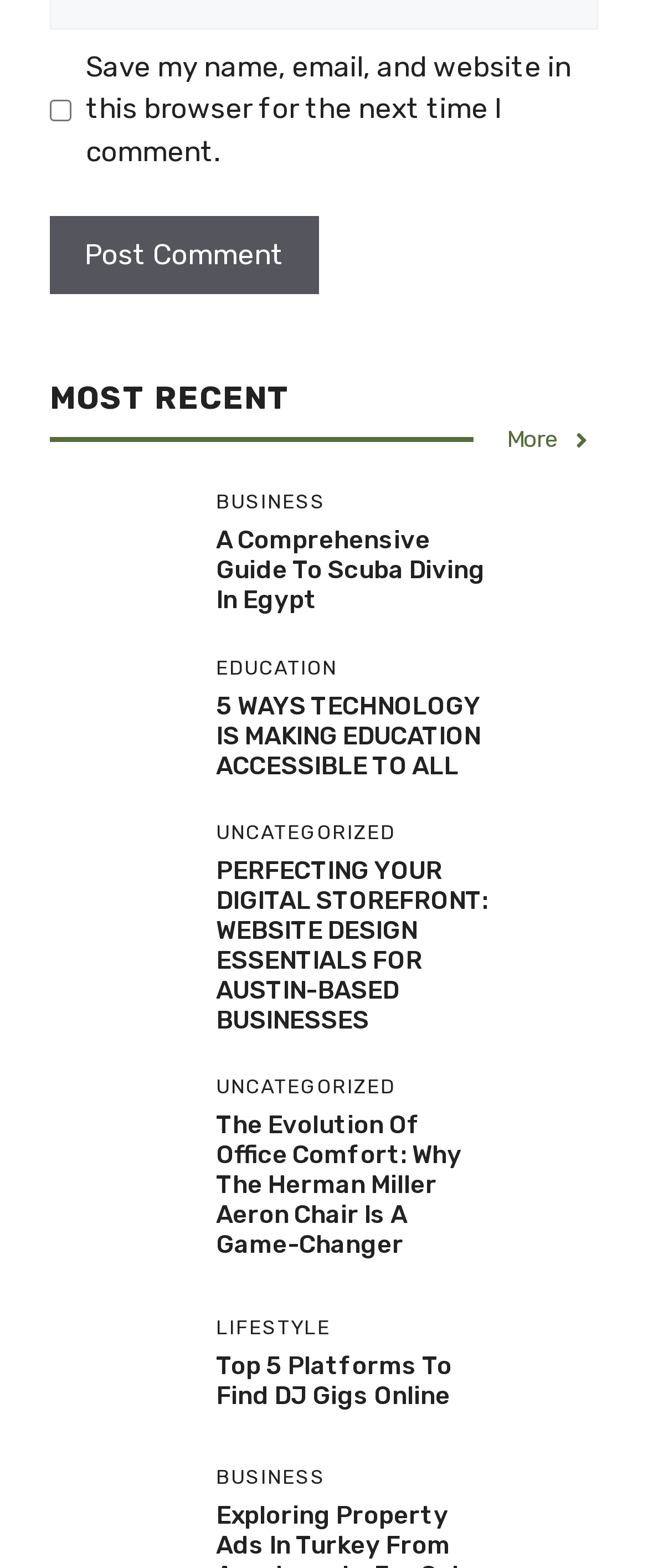Please identify the bounding box coordinates for the region that you need to click to follow this instruction: "Find DJ gigs online".

[0.077, 0.86, 0.282, 0.881]